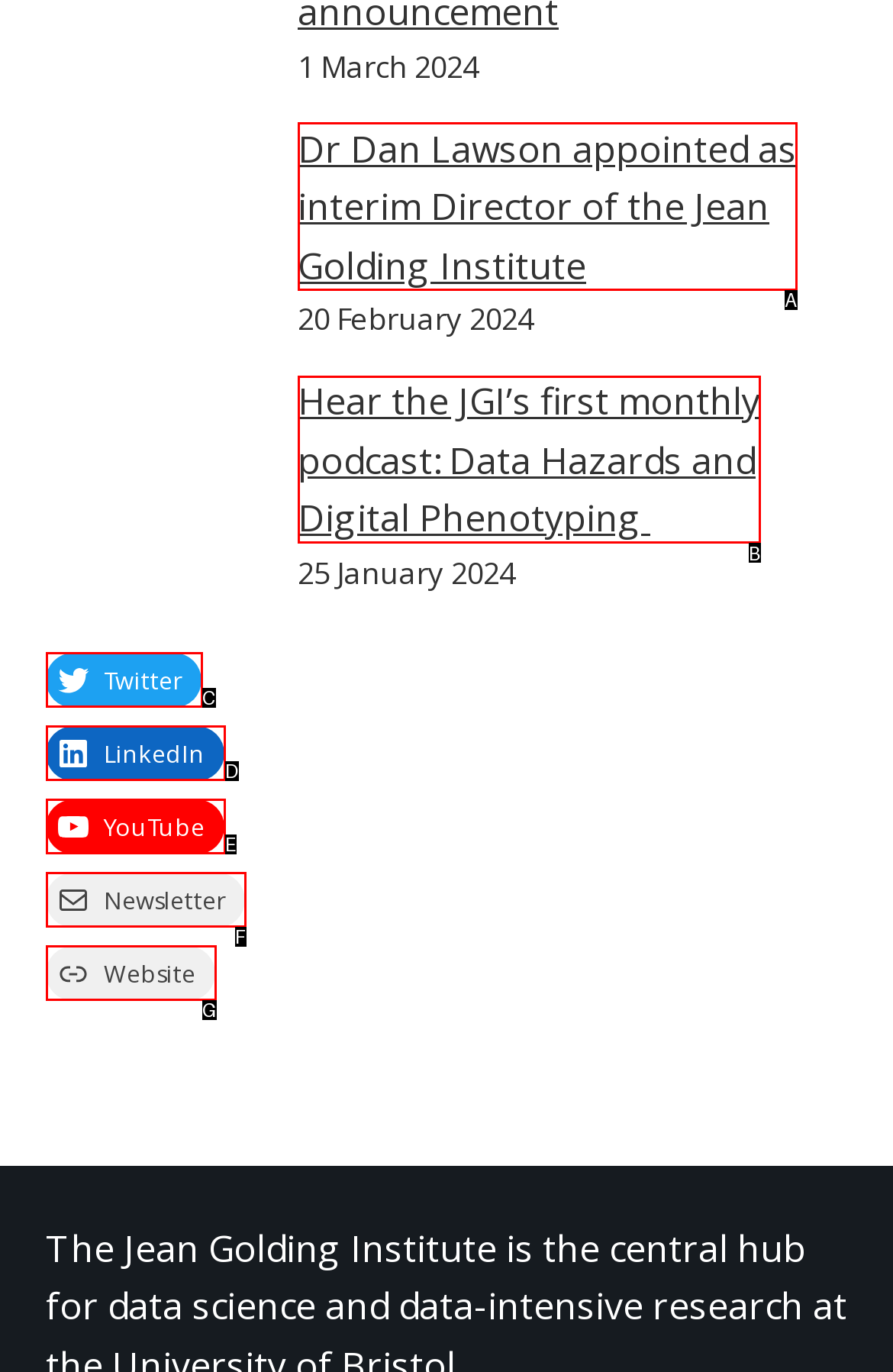Point out the HTML element that matches the following description: Website
Answer with the letter from the provided choices.

G